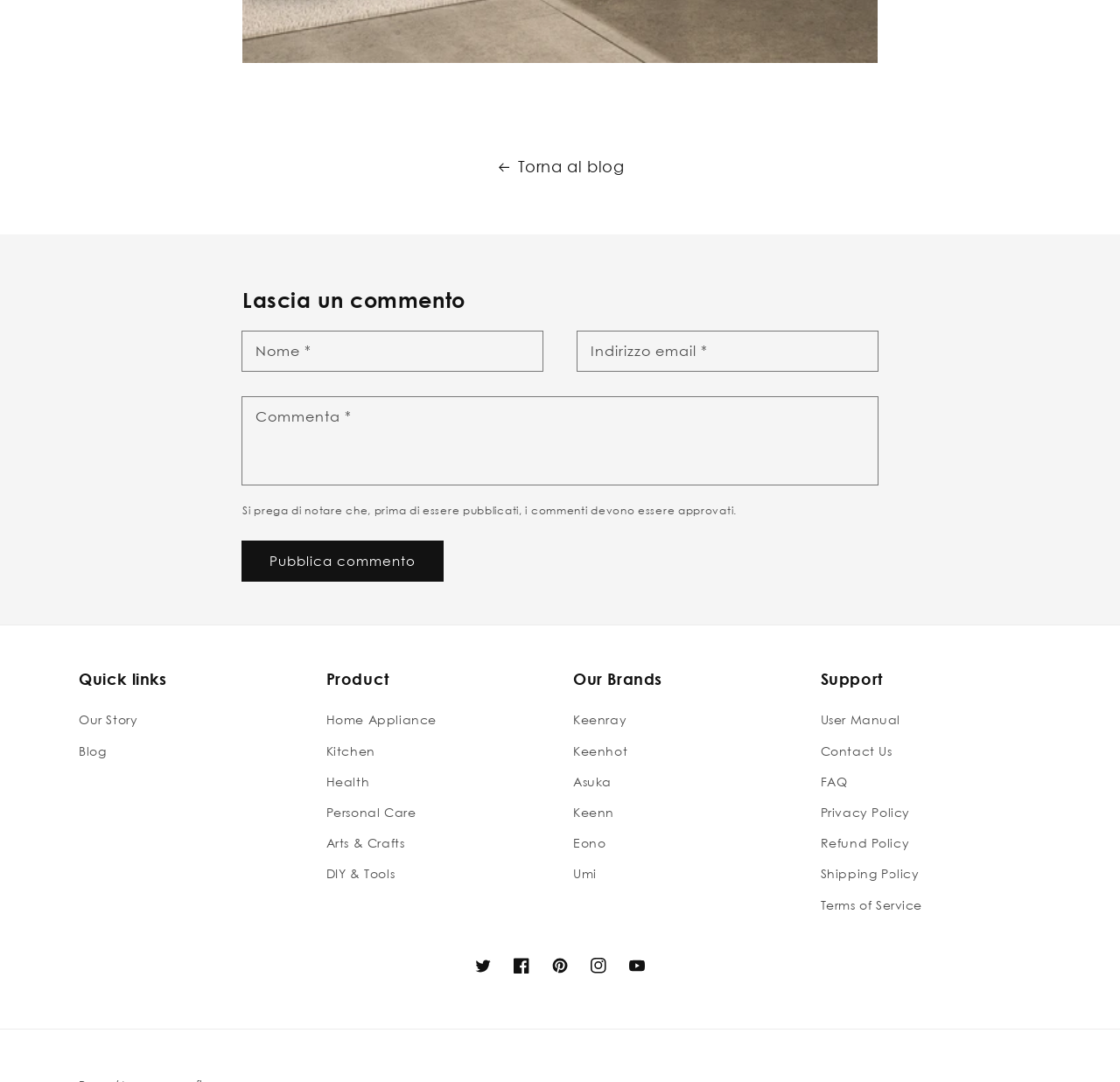Based on the image, please elaborate on the answer to the following question:
What categories are listed under 'Product'?

The 'Product' section is divided into six categories, which are Home Appliance, Kitchen, Health, Personal Care, Arts & Crafts, and DIY & Tools, each with a corresponding link.